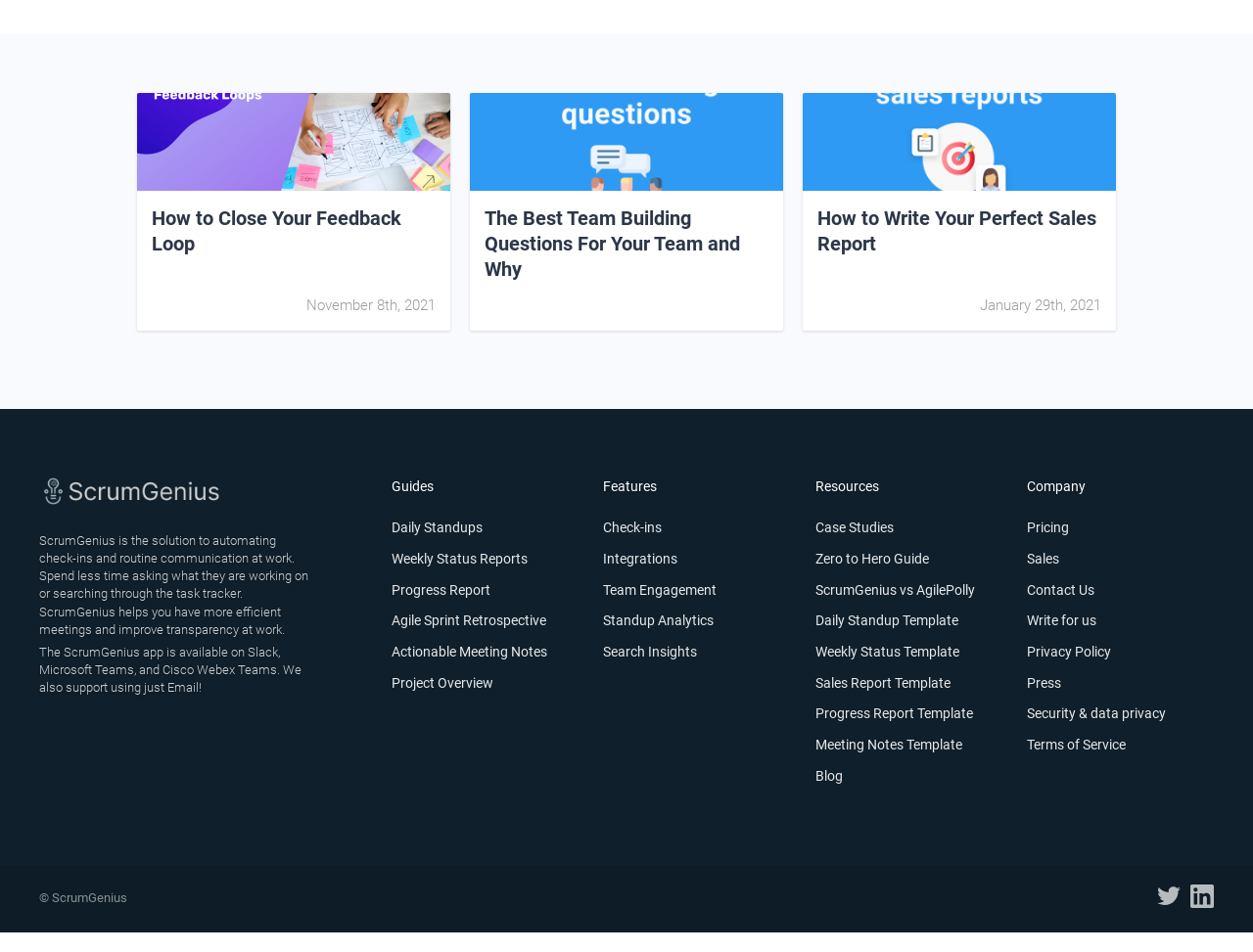Look at the image and answer the question in detail:
What is the name of the section that contains links to case studies, zero to hero guide, and more?

The section is located below the 'Features' section and contains links to resources such as case studies, zero to hero guide, and more, indicating that its name is 'Resources'.